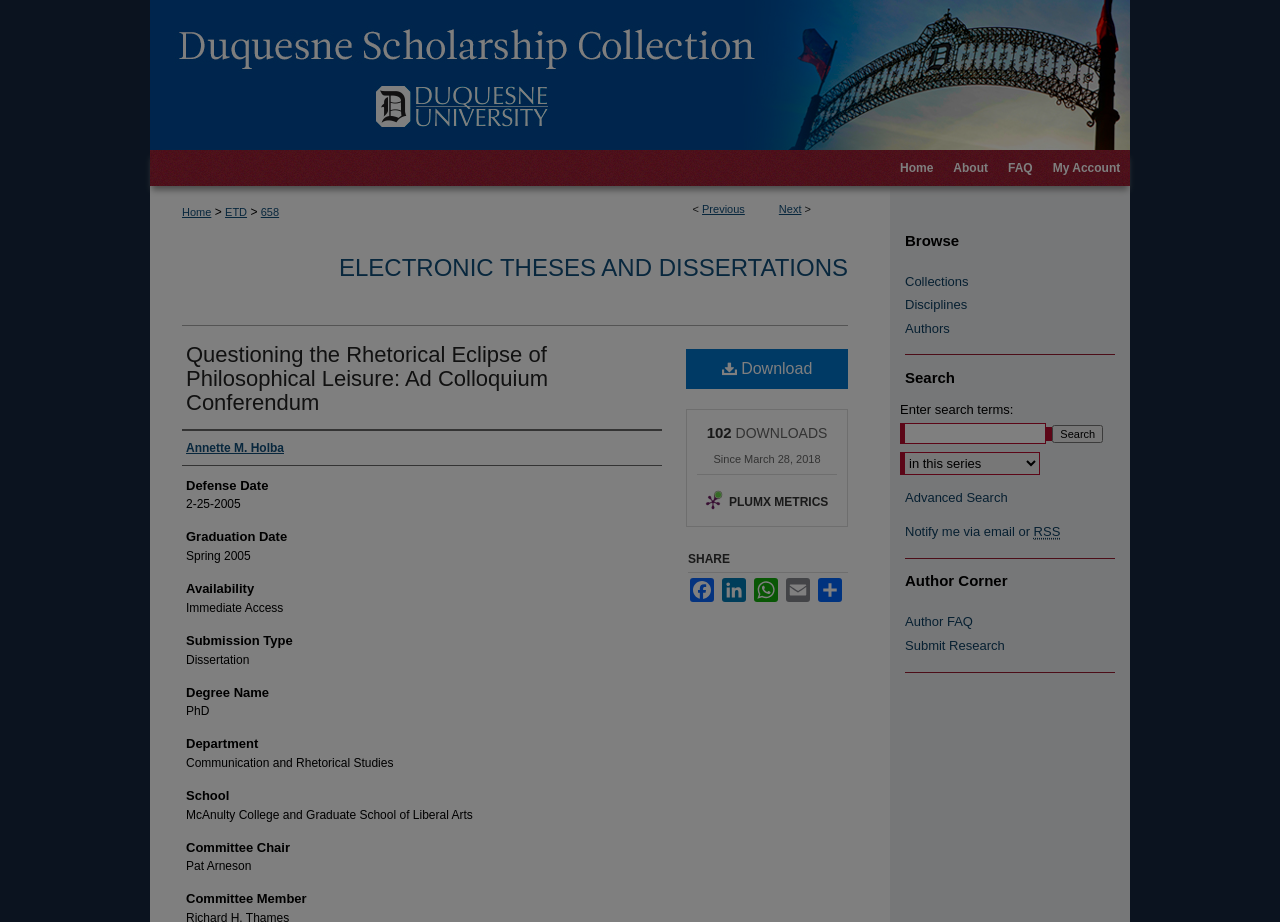Please identify the bounding box coordinates of the element that needs to be clicked to execute the following command: "Click on the 'Menu' link". Provide the bounding box using four float numbers between 0 and 1, formatted as [left, top, right, bottom].

[0.953, 0.0, 1.0, 0.054]